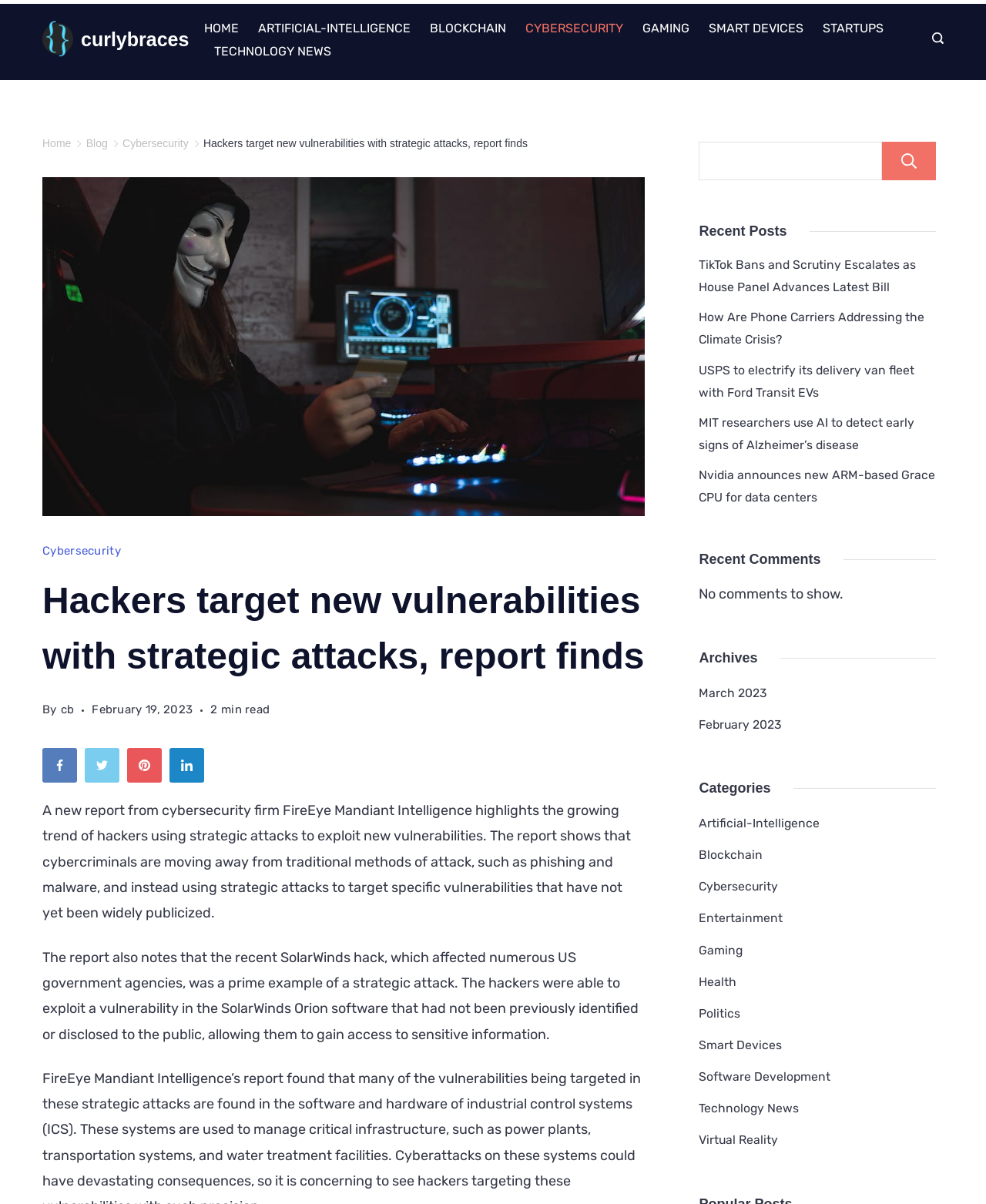Generate a comprehensive description of the webpage content.

This webpage appears to be a news article or blog post about cybersecurity, specifically discussing a report from FireEye Mandiant Intelligence on hackers using strategic attacks to exploit new vulnerabilities. 

At the top of the page, there is a progress bar and a link to the website's homepage, accompanied by an image. Below this, there are several links to different categories, including Artificial Intelligence, Blockchain, Cybersecurity, and more. 

The main content of the page is a news article with a heading that reads "Hackers target new vulnerabilities with strategic attacks, report finds." The article is divided into paragraphs, with the first paragraph discussing the report's findings on the growing trend of hackers using strategic attacks. 

To the right of the article, there are links to social media platforms, including Facebook, Twitter, Pinterest, and LinkedIn. 

Below the article, there are sections for "Recent Posts," "Recent Comments," and "Archives." The "Recent Posts" section lists several links to other news articles, while the "Recent Comments" section indicates that there are no comments to show. The "Archives" section lists links to previous months, including March 2023 and February 2023. 

Finally, there is a section for "Categories," which lists links to various categories, including Artificial Intelligence, Blockchain, Cybersecurity, and more.